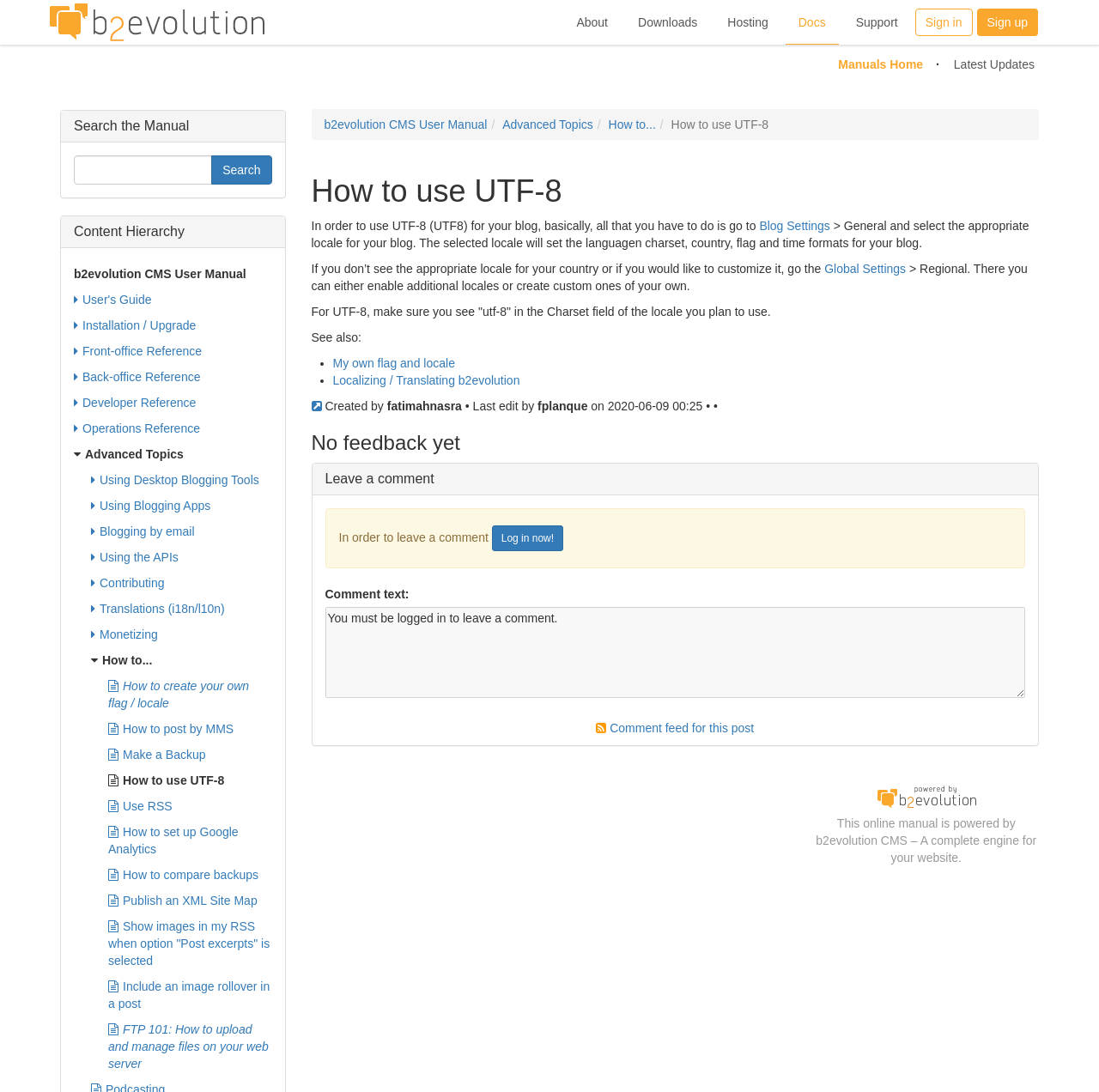Identify the bounding box coordinates of the clickable region required to complete the instruction: "Click the 'is royo bread gluten free' link". The coordinates should be given as four float numbers within the range of 0 and 1, i.e., [left, top, right, bottom].

None